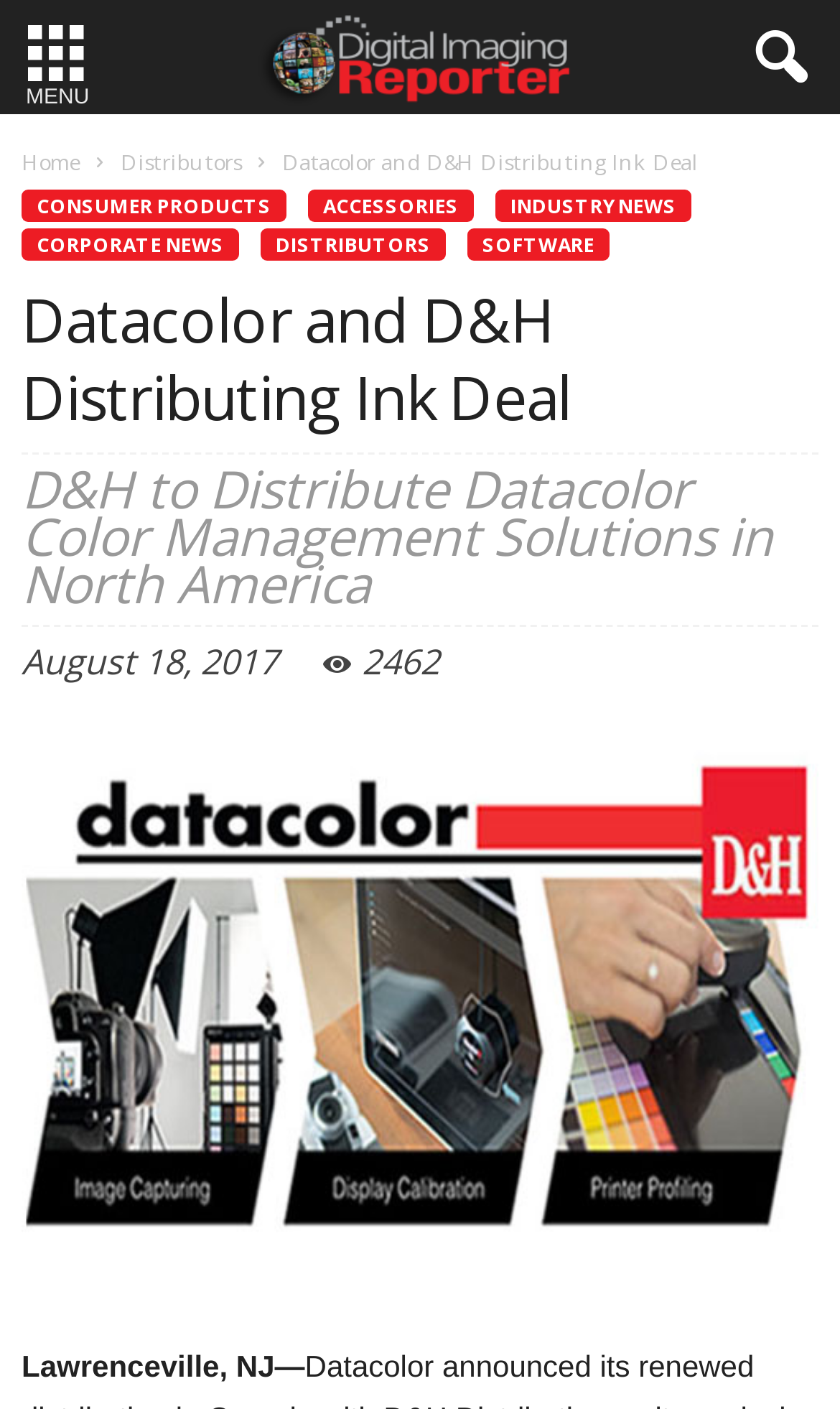Please specify the bounding box coordinates of the clickable region necessary for completing the following instruction: "Click the Datacolor and D&H Distributing Ink Deal link". The coordinates must consist of four float numbers between 0 and 1, i.e., [left, top, right, bottom].

[0.336, 0.104, 0.831, 0.125]